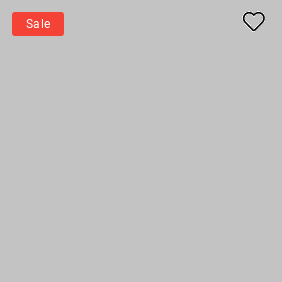What is the purpose of the gray background?
Please give a detailed answer to the question using the information shown in the image.

According to the caption, the gray background provides a neutral canvas that draws attention to the interactive elements, emphasizing the promotional aspect of the product being offered.